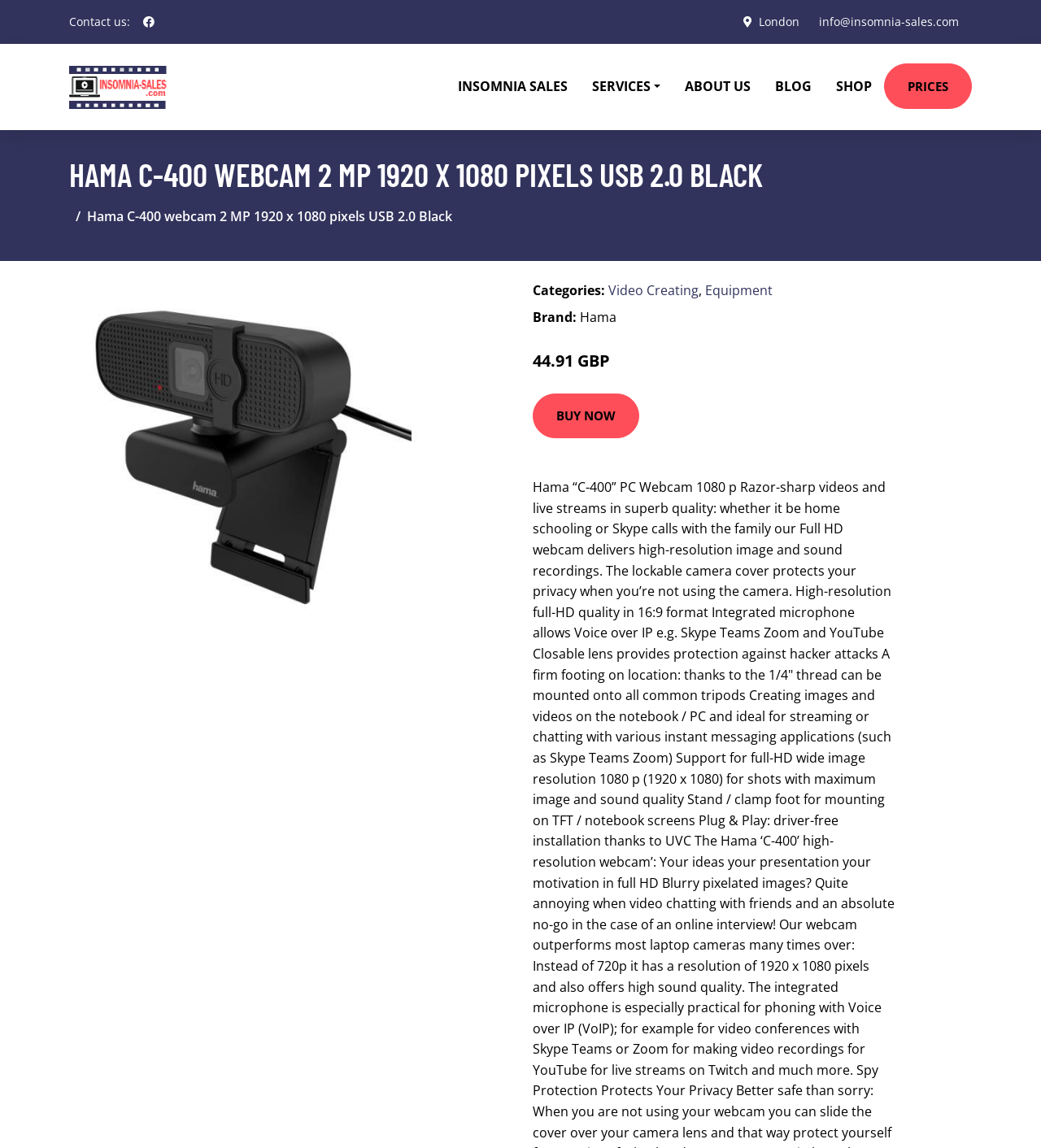Given the description: "aria-label="social profile"", determine the bounding box coordinates of the UI element. The coordinates should be formatted as four float numbers between 0 and 1, [left, top, right, bottom].

[0.131, 0.006, 0.155, 0.033]